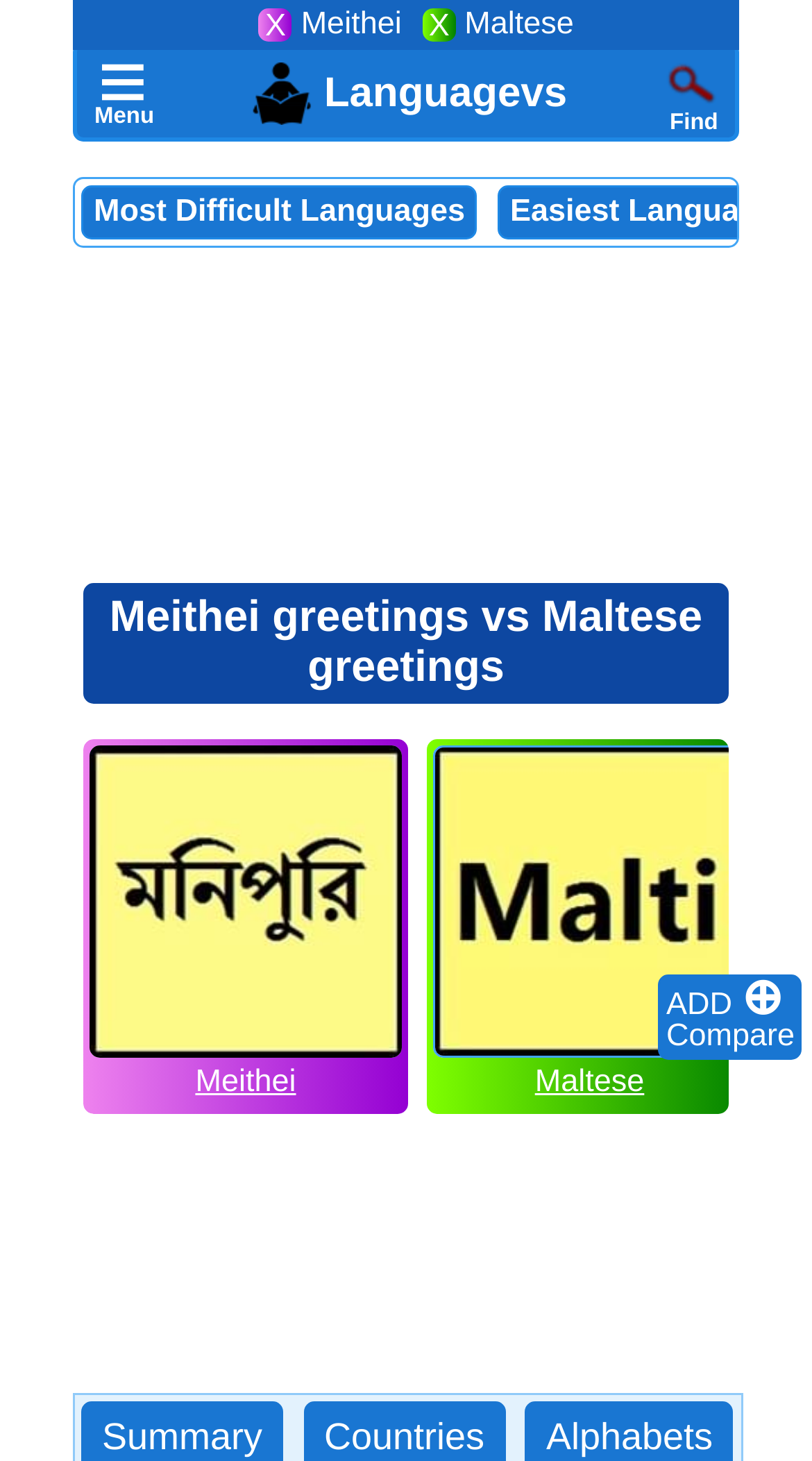Determine the bounding box coordinates for the clickable element to execute this instruction: "Click the 'ADD' button". Provide the coordinates as four float numbers between 0 and 1, i.e., [left, top, right, bottom].

[0.821, 0.676, 0.912, 0.7]